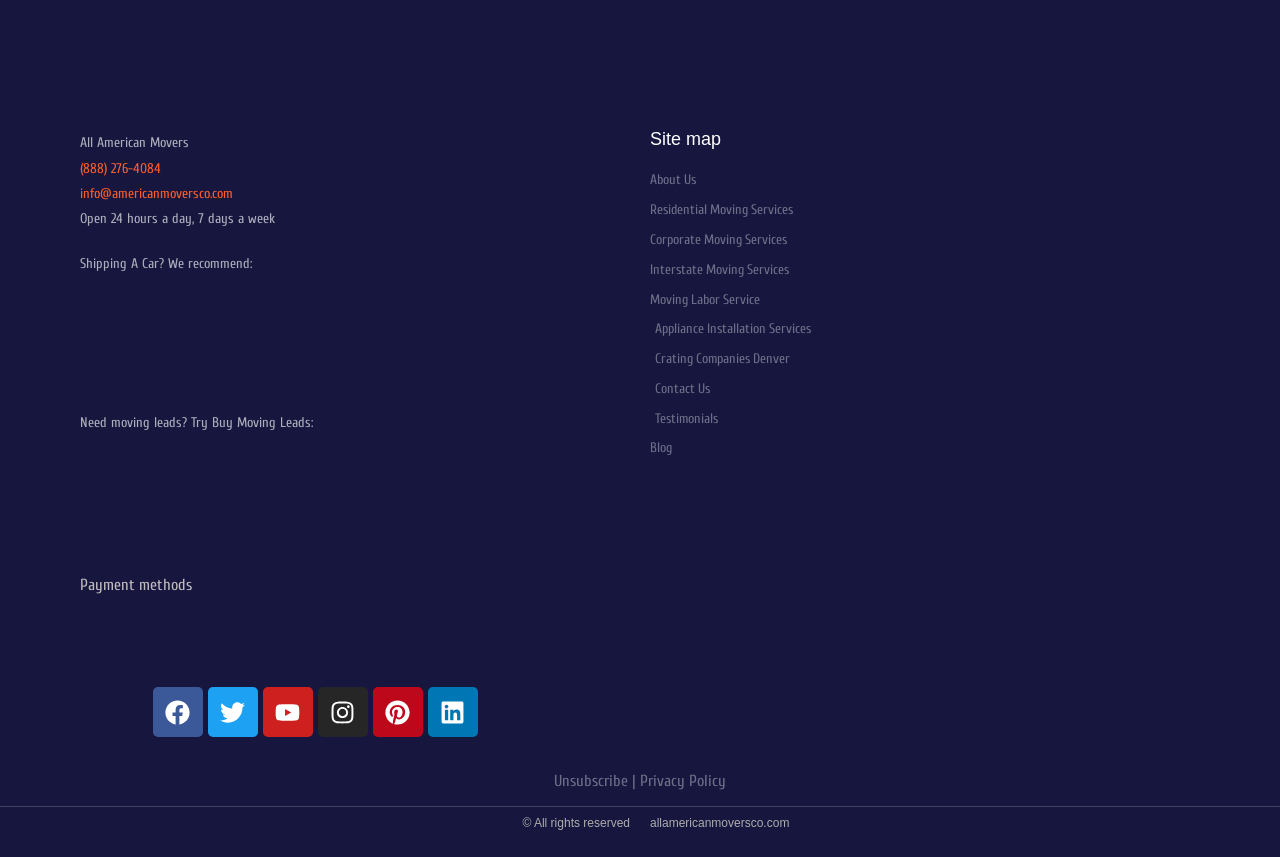What is the payment method section title?
Answer the question with a detailed and thorough explanation.

The payment method section title is obtained from the StaticText element 'Payment methods' which is located near the middle of the webpage, suggesting it is a section title for payment-related information.